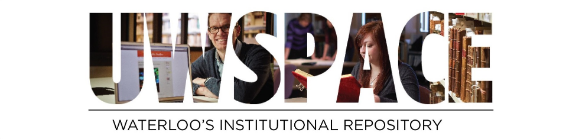Answer the following inquiry with a single word or phrase:
What is the atmosphere depicted in the photographs overlaying the title?

Vibrant and collaborative